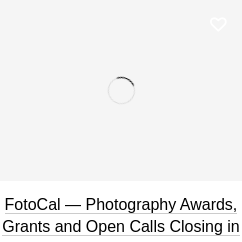Refer to the screenshot and give an in-depth answer to this question: What is the design style of the image?

The overall aesthetic of the image is described as clean and modern, reflecting the contemporary nature of photography and the creative community it serves, which suggests a minimalist and sleek design style.